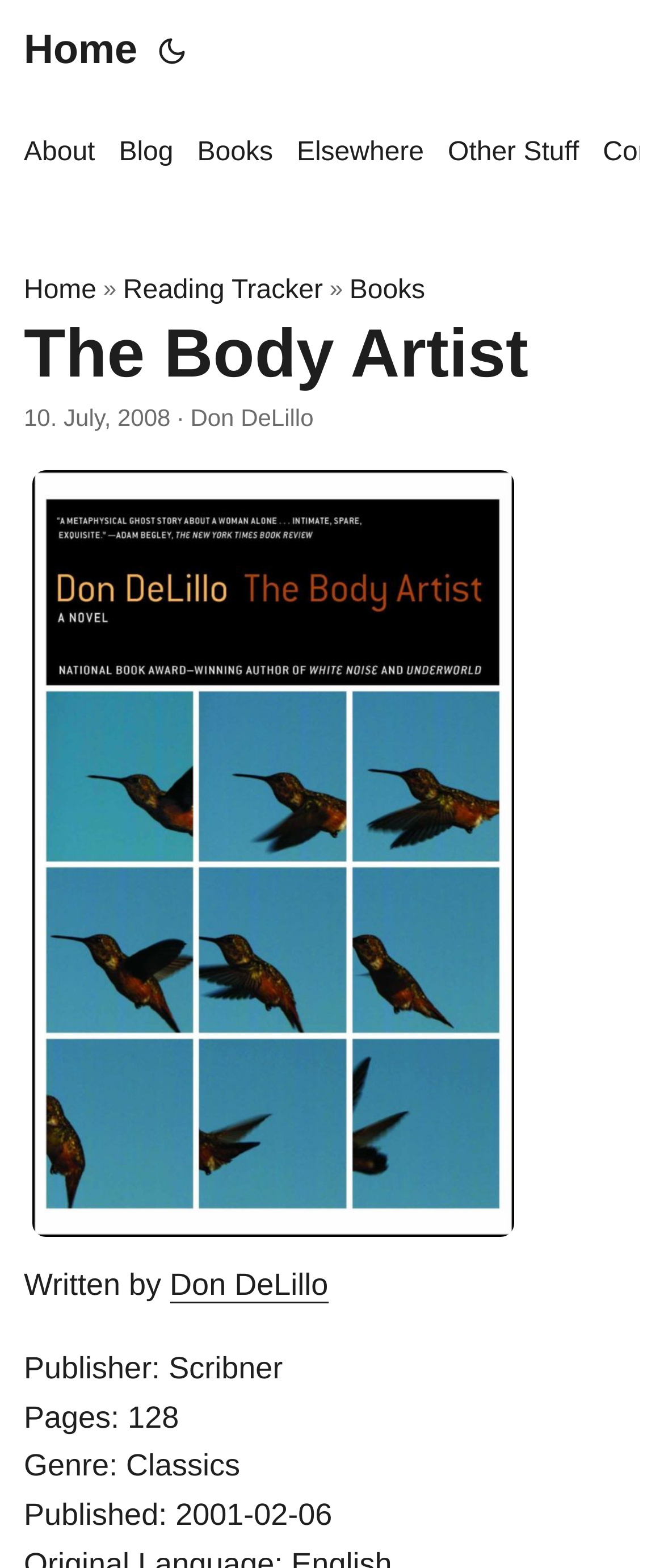Determine the bounding box coordinates of the clickable region to carry out the instruction: "read blog posts".

[0.179, 0.065, 0.261, 0.13]